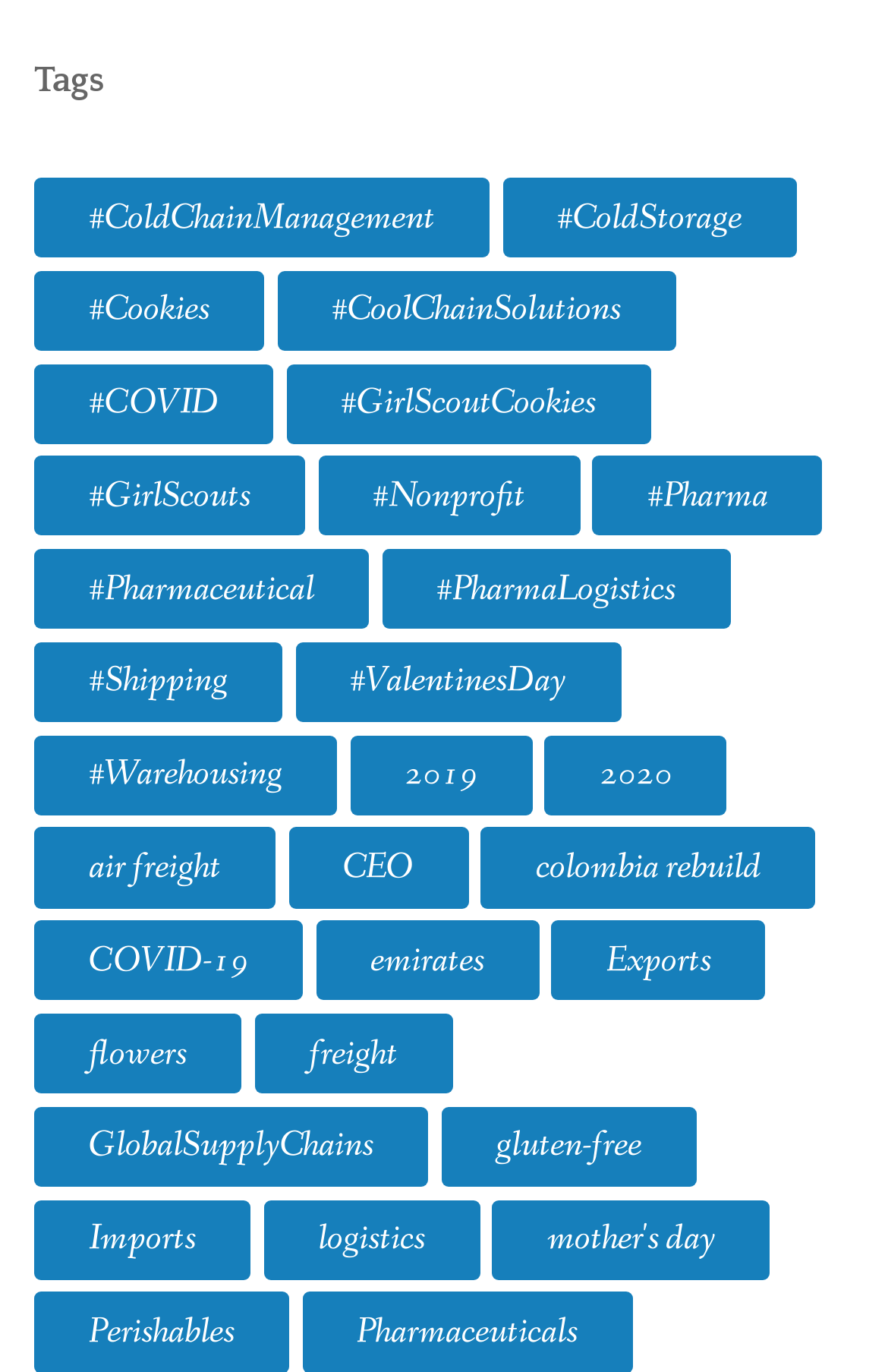Determine the bounding box coordinates of the target area to click to execute the following instruction: "Explore PharmaLogistics."

[0.43, 0.4, 0.822, 0.459]